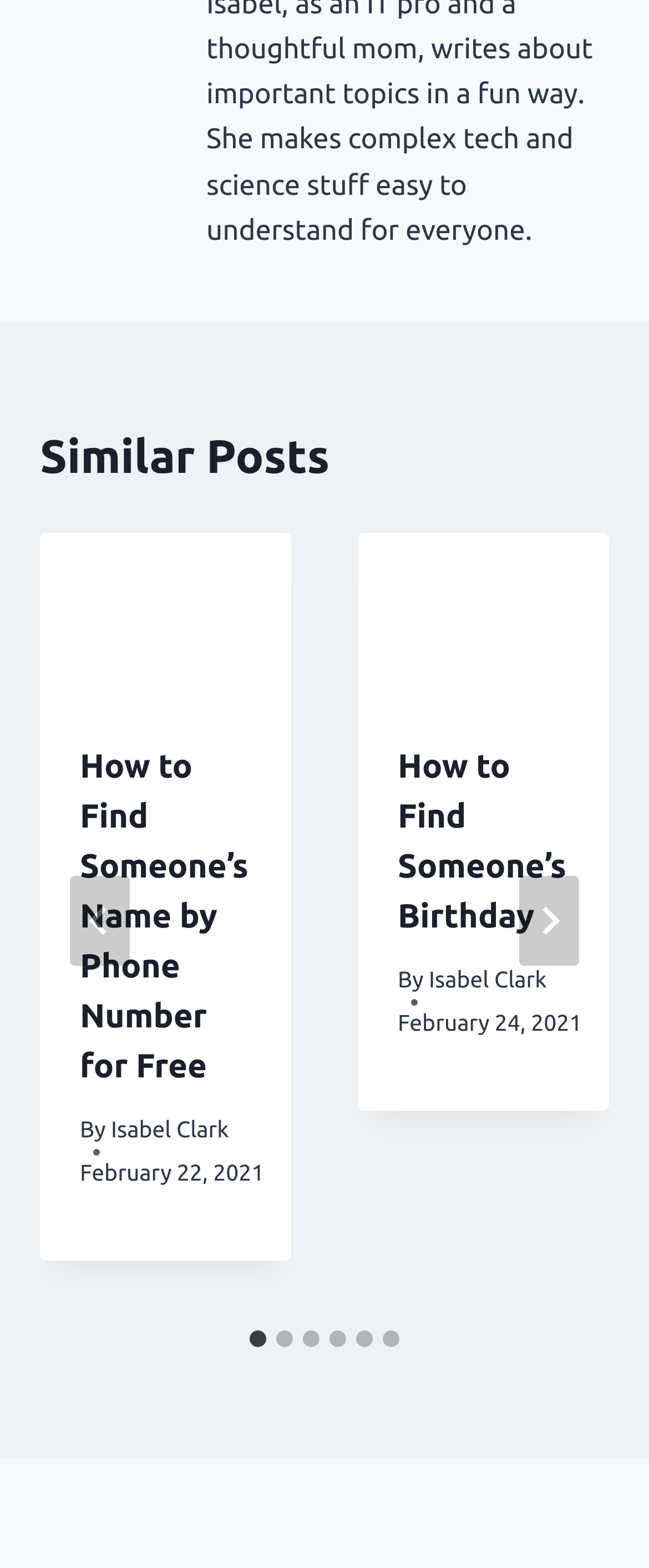Locate the bounding box coordinates of the element to click to perform the following action: 'View the first post'. The coordinates should be given as four float values between 0 and 1, in the form of [left, top, right, bottom].

[0.062, 0.34, 0.449, 0.447]